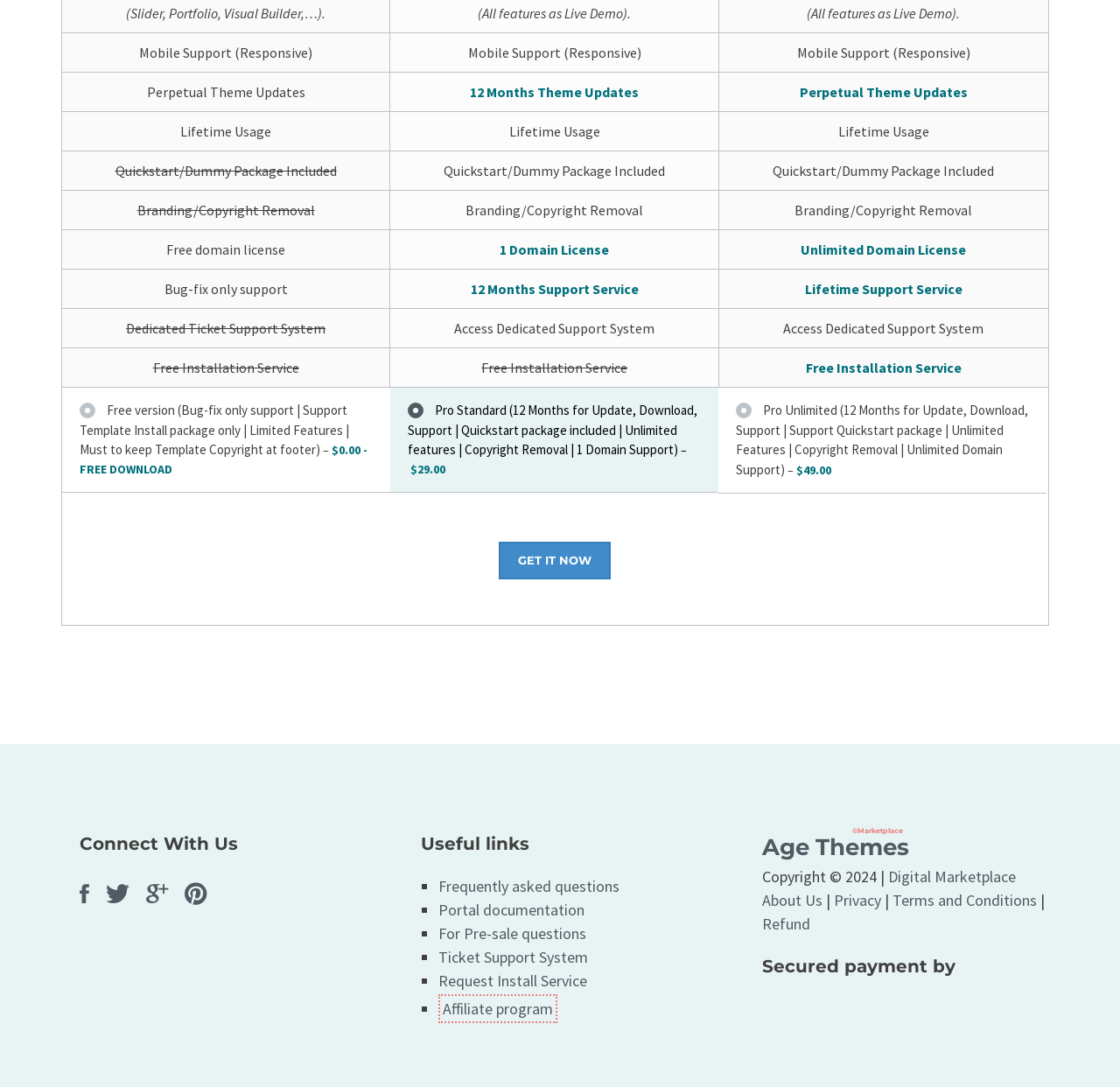Please locate the clickable area by providing the bounding box coordinates to follow this instruction: "Select the Pro Standard option".

[0.364, 0.37, 0.378, 0.385]